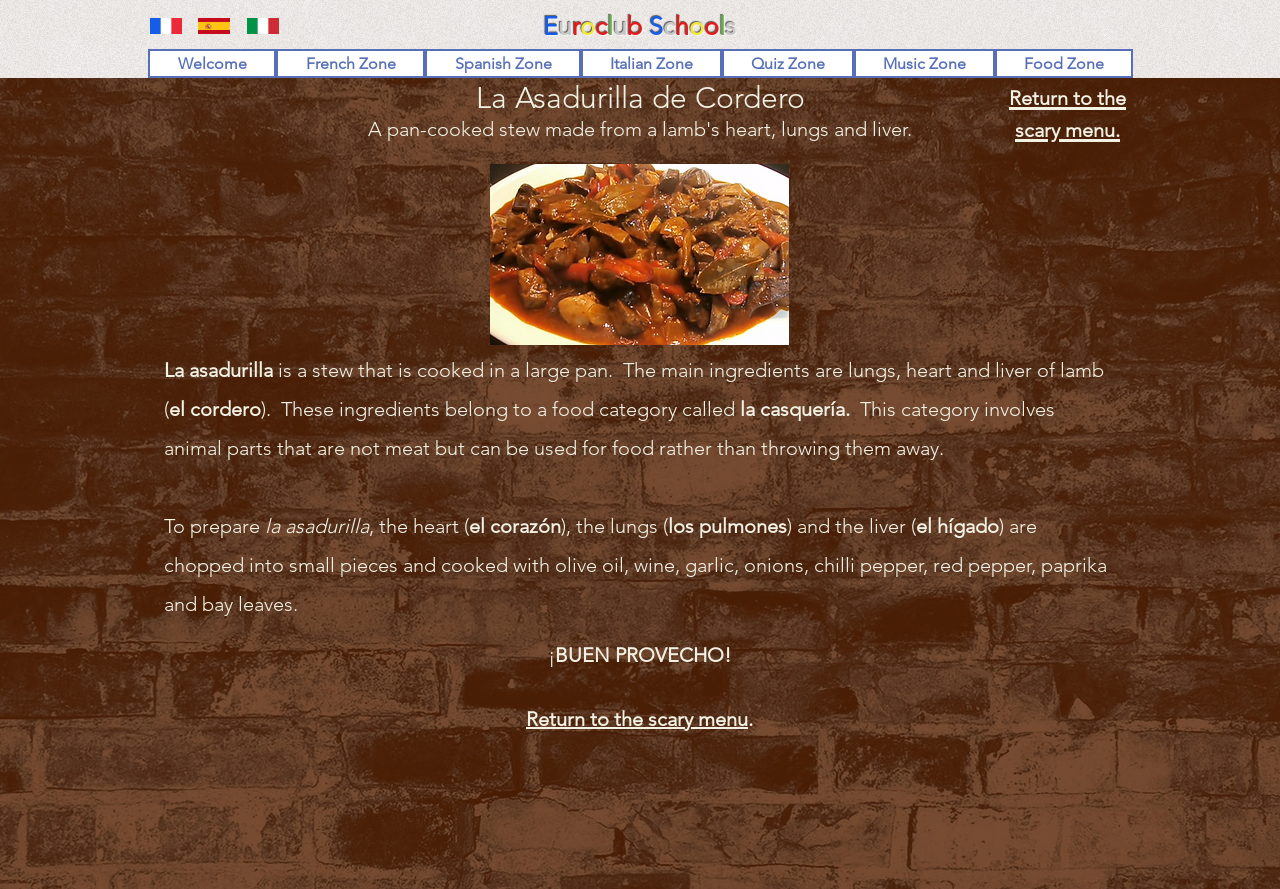Kindly determine the bounding box coordinates of the area that needs to be clicked to fulfill this instruction: "Click on French resources for schools".

[0.117, 0.02, 0.142, 0.038]